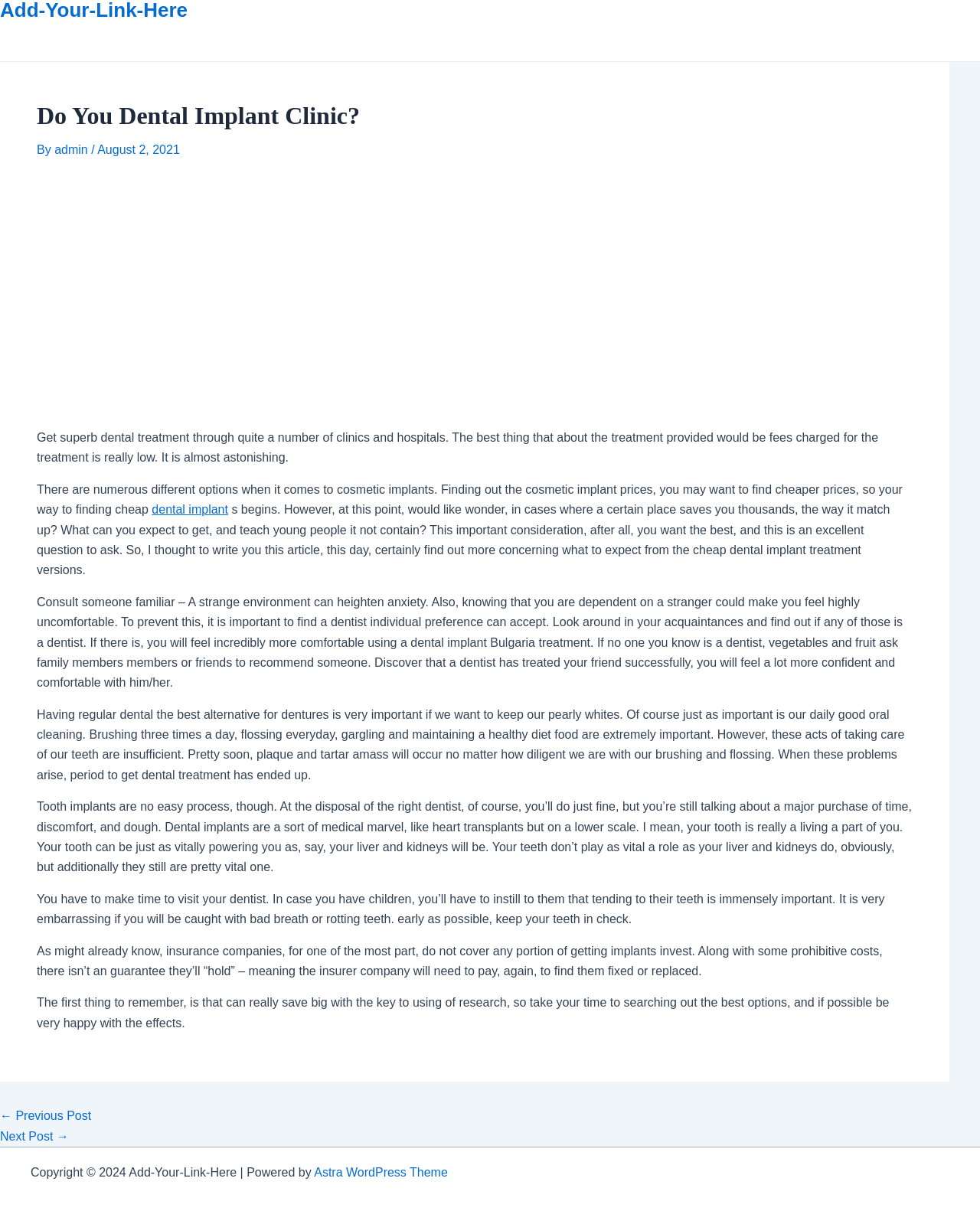Identify the bounding box of the UI element that matches this description: "admin".

[0.056, 0.117, 0.093, 0.127]